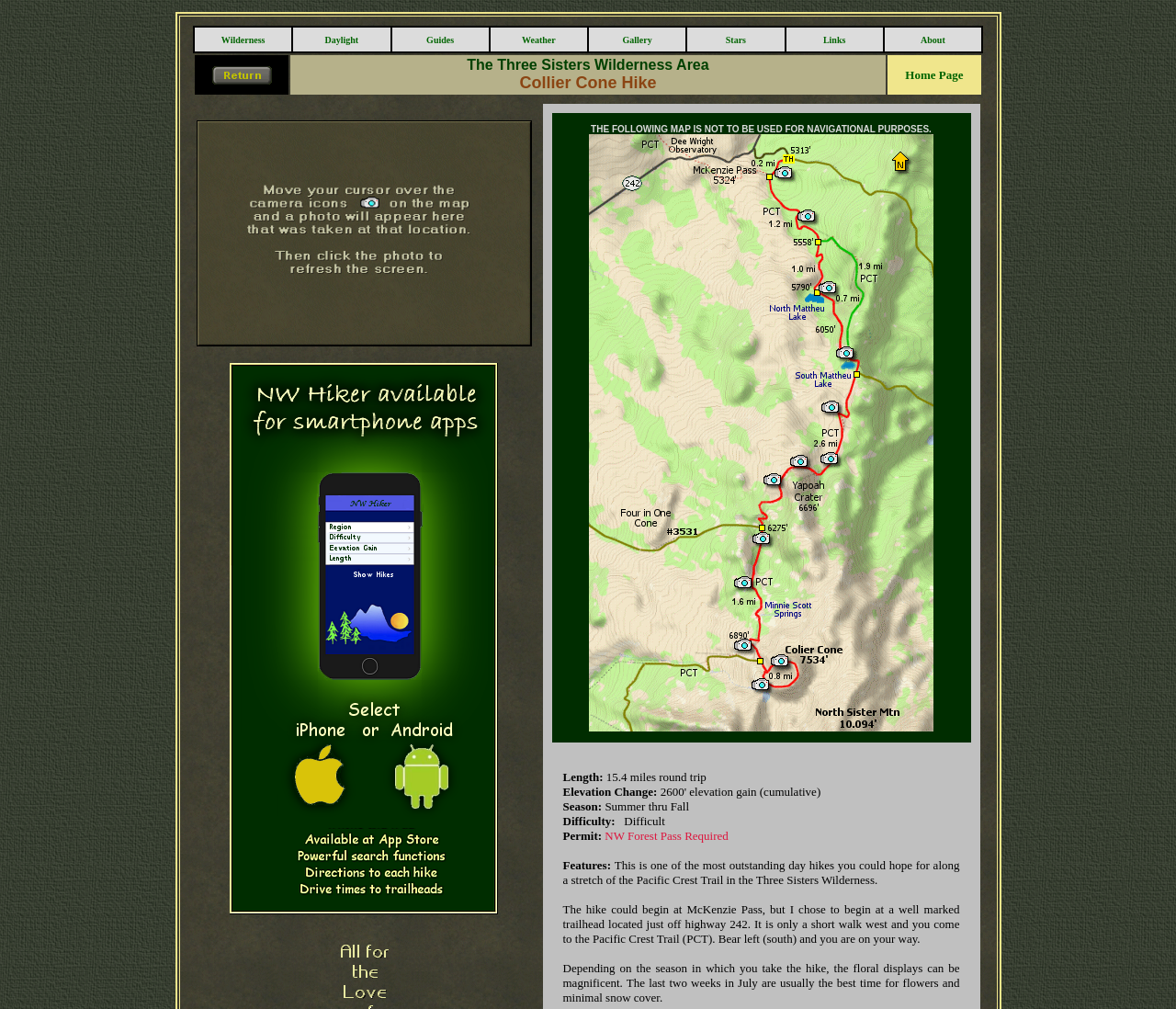What is the name of the wilderness area?
Refer to the image and provide a one-word or short phrase answer.

Three Sisters Wilderness Area